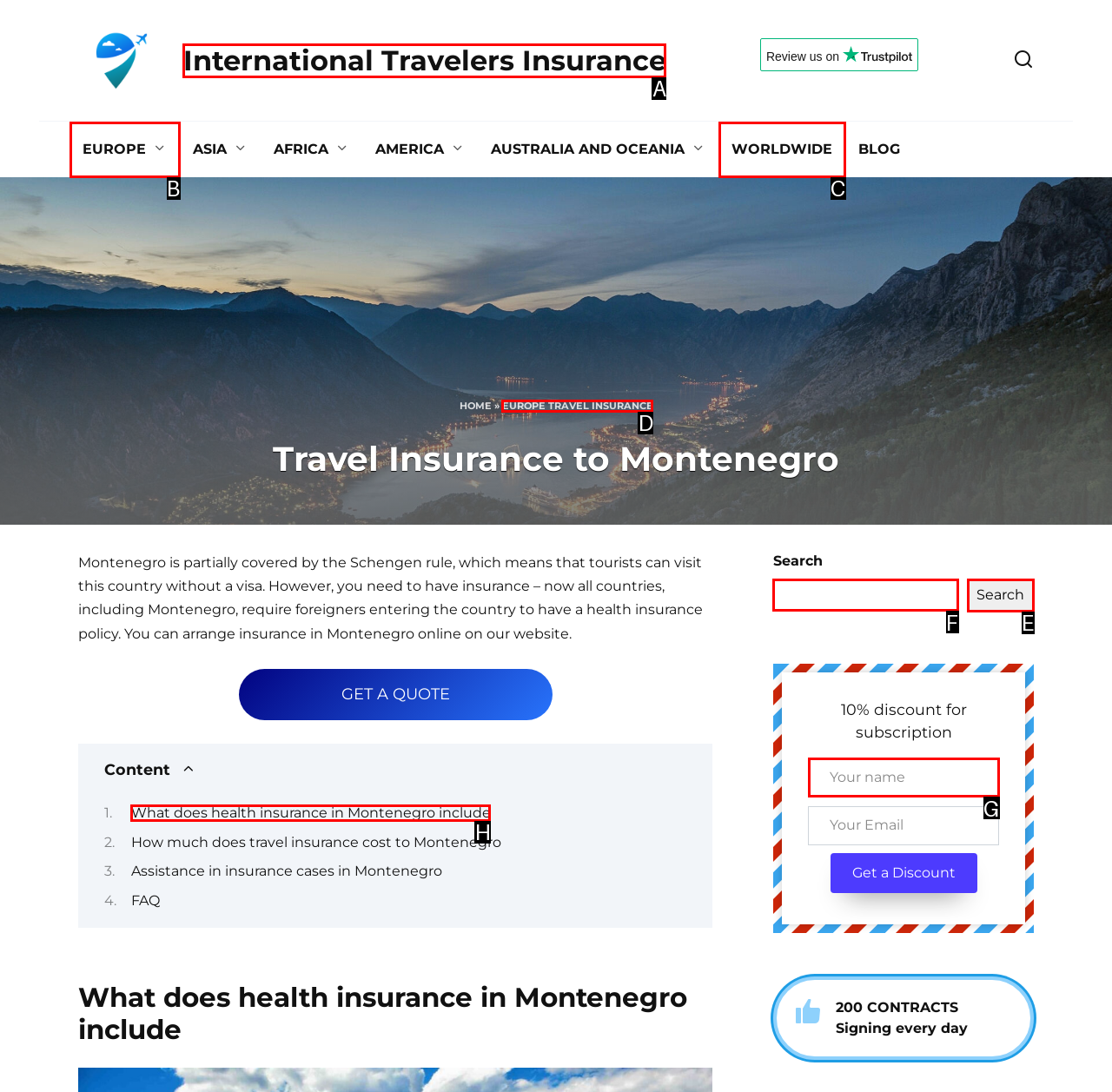Select the UI element that should be clicked to execute the following task: Search for something
Provide the letter of the correct choice from the given options.

F